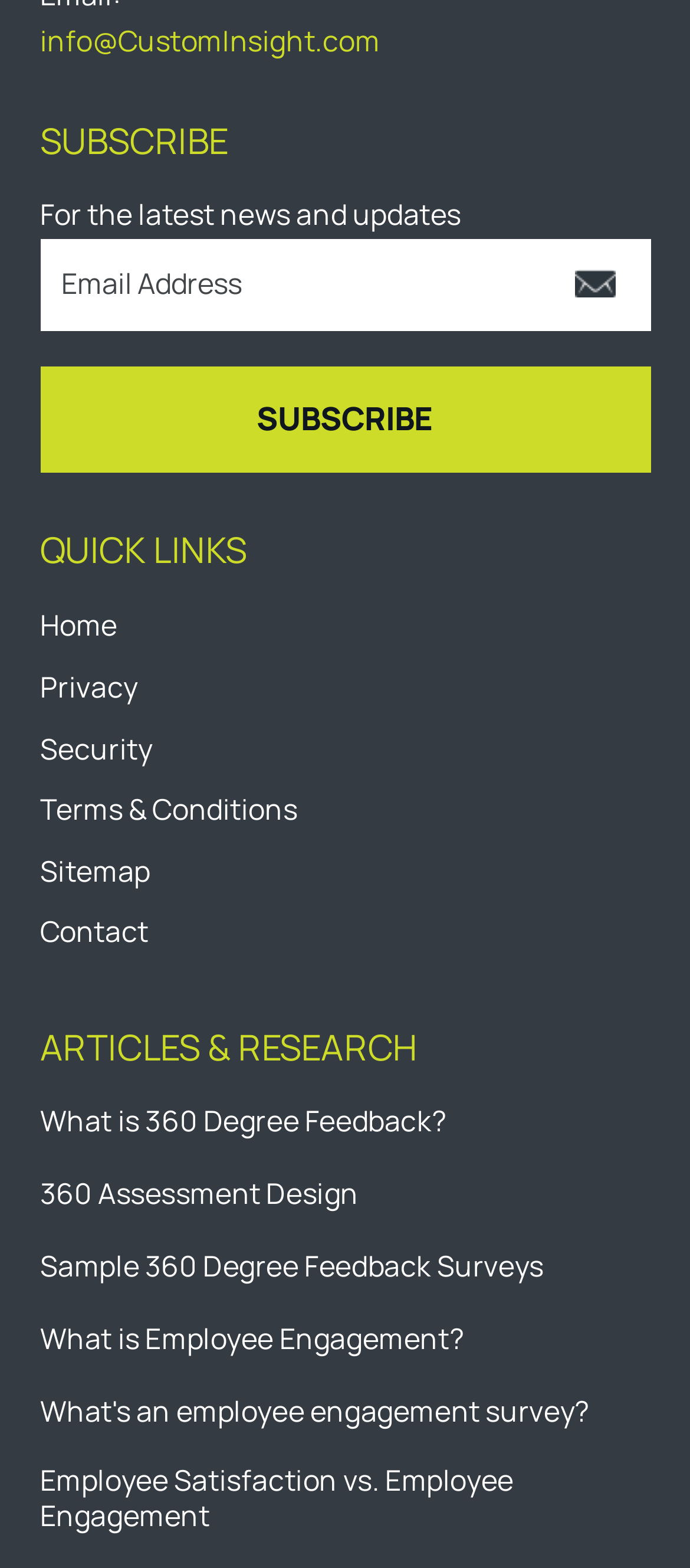Indicate the bounding box coordinates of the element that needs to be clicked to satisfy the following instruction: "Learn about Employee Engagement". The coordinates should be four float numbers between 0 and 1, i.e., [left, top, right, bottom].

[0.058, 0.842, 0.672, 0.865]